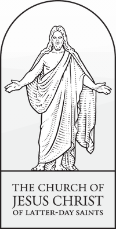Answer this question using a single word or a brief phrase:
What does the emblem serve as for its members?

A visual representation of faith and community